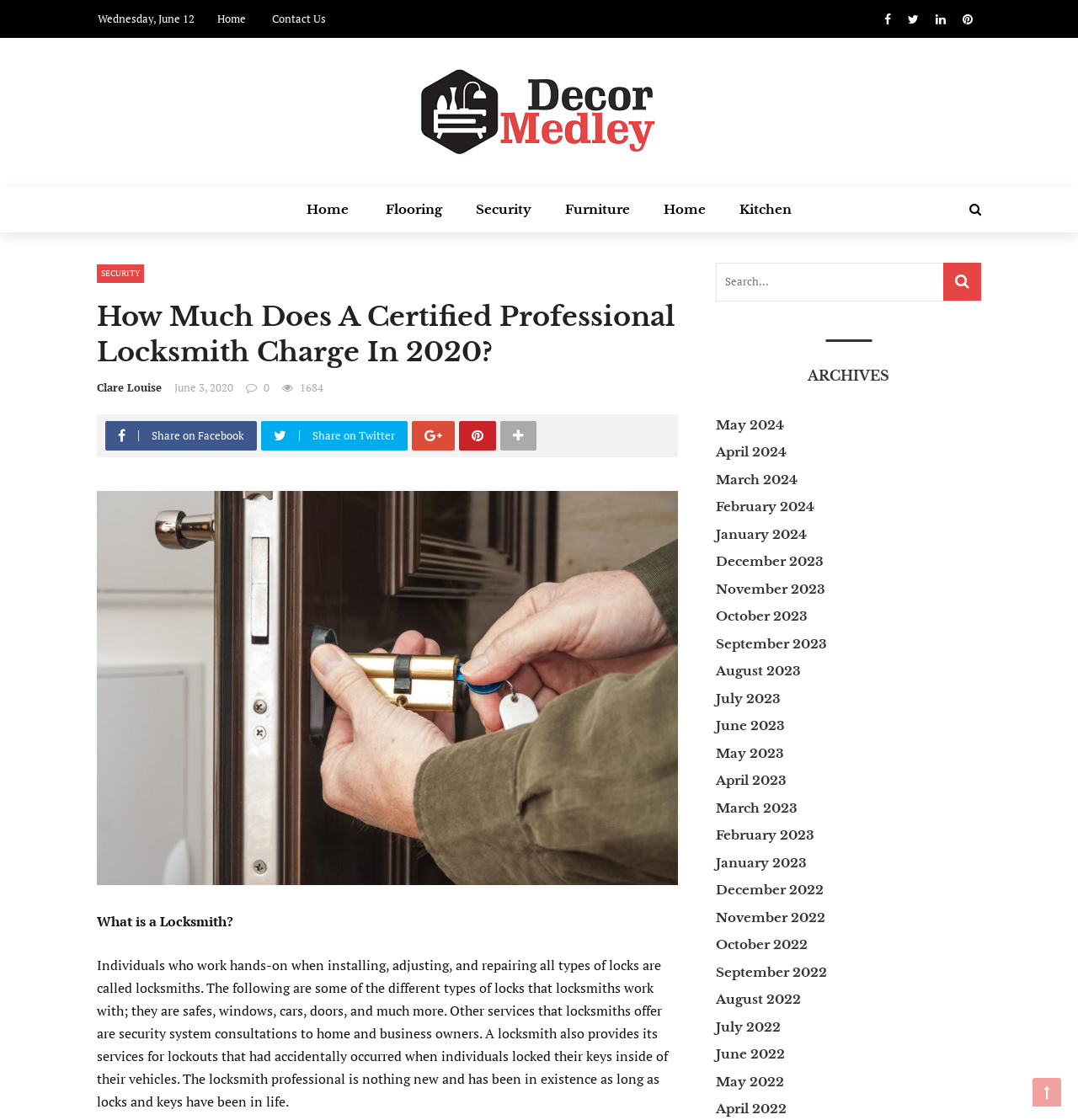Determine the bounding box coordinates of the clickable region to carry out the instruction: "Click on the Home link".

[0.202, 0.01, 0.228, 0.023]